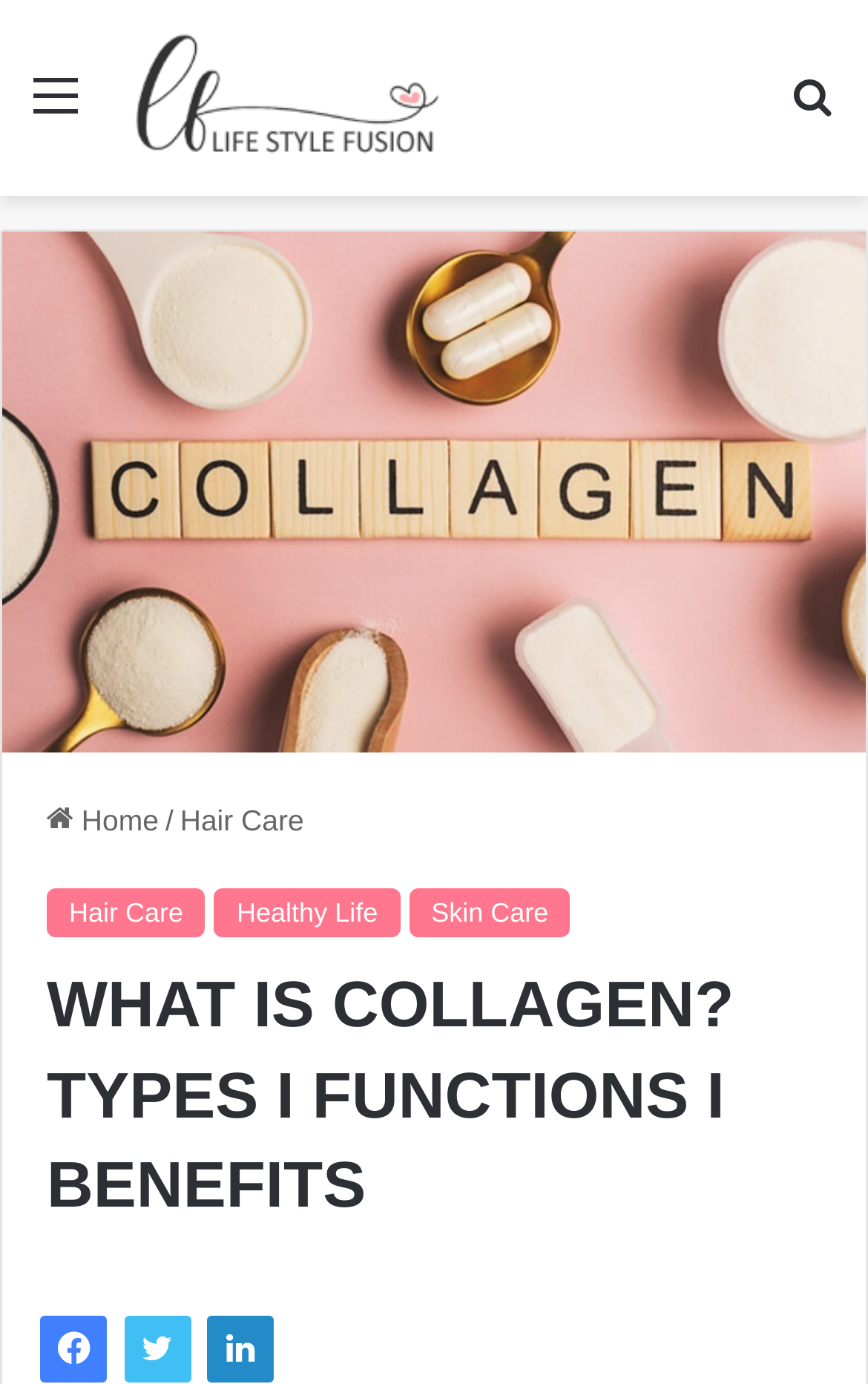Present a detailed account of what is displayed on the webpage.

The webpage is about collagen, specifically discussing its types, functions, and benefits. At the top left, there is a "Menu" link. Next to it, on the top center, is the website's logo, "The Lifestyle Fusion", which is also a link. On the top right, there is a "Search for" link.

Below the top section, there is a large image that takes up most of the width, showing collagen benefits. Above the image, there is a header section with several links, including "Home", "Hair Care", "Healthy Life", and "Skin Care". These links are arranged horizontally, with "Home" on the left and "Skin Care" on the right.

Below the header section, there is a prominent heading that reads "WHAT IS COLLAGEN? TYPES I FUNCTIONS I BENEFITS". At the very bottom of the page, there are three social media links, represented by icons, arranged horizontally from left to right.